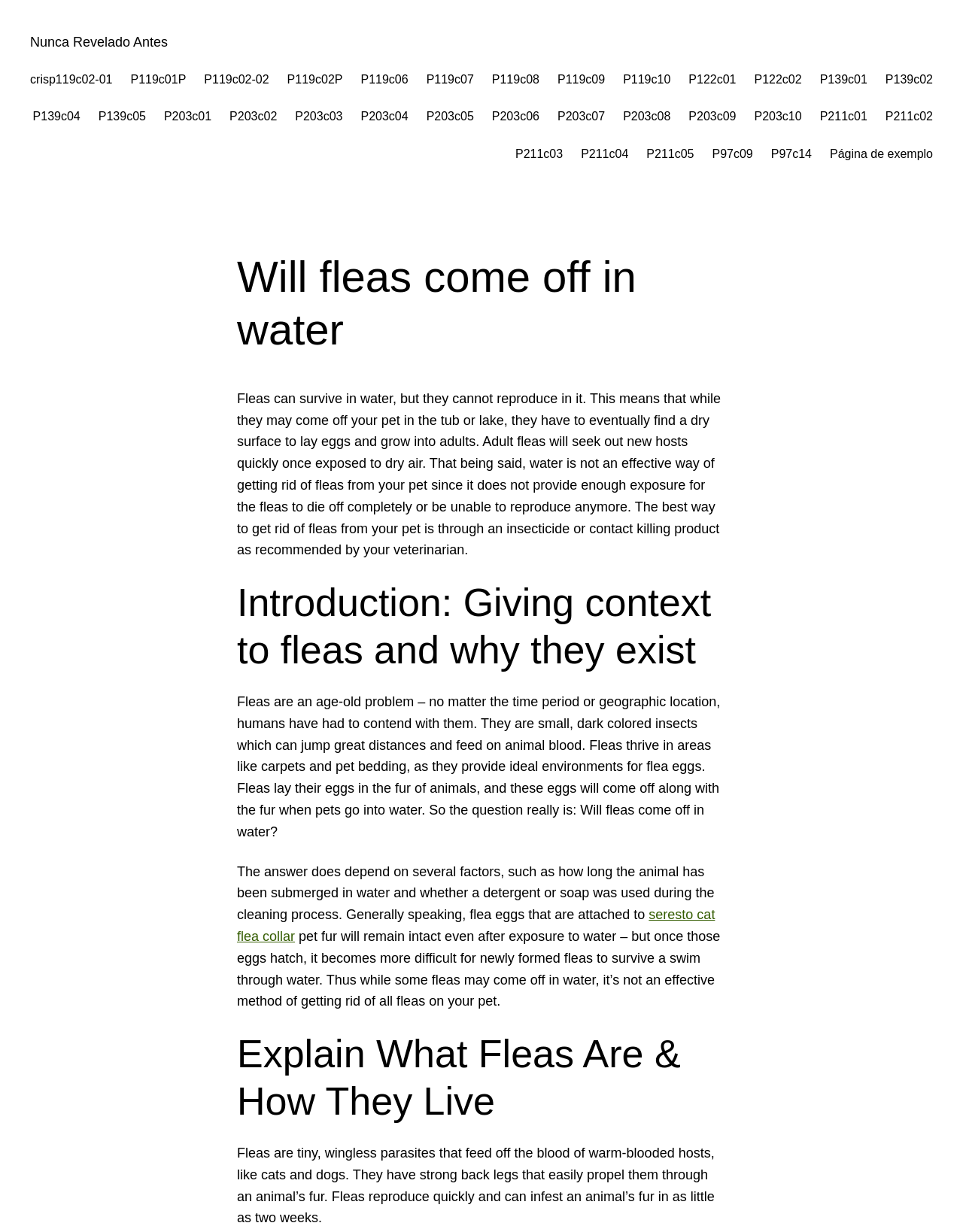Determine the coordinates of the bounding box that should be clicked to complete the instruction: "Click the link 'seresto cat flea collar'". The coordinates should be represented by four float numbers between 0 and 1: [left, top, right, bottom].

[0.246, 0.736, 0.742, 0.766]